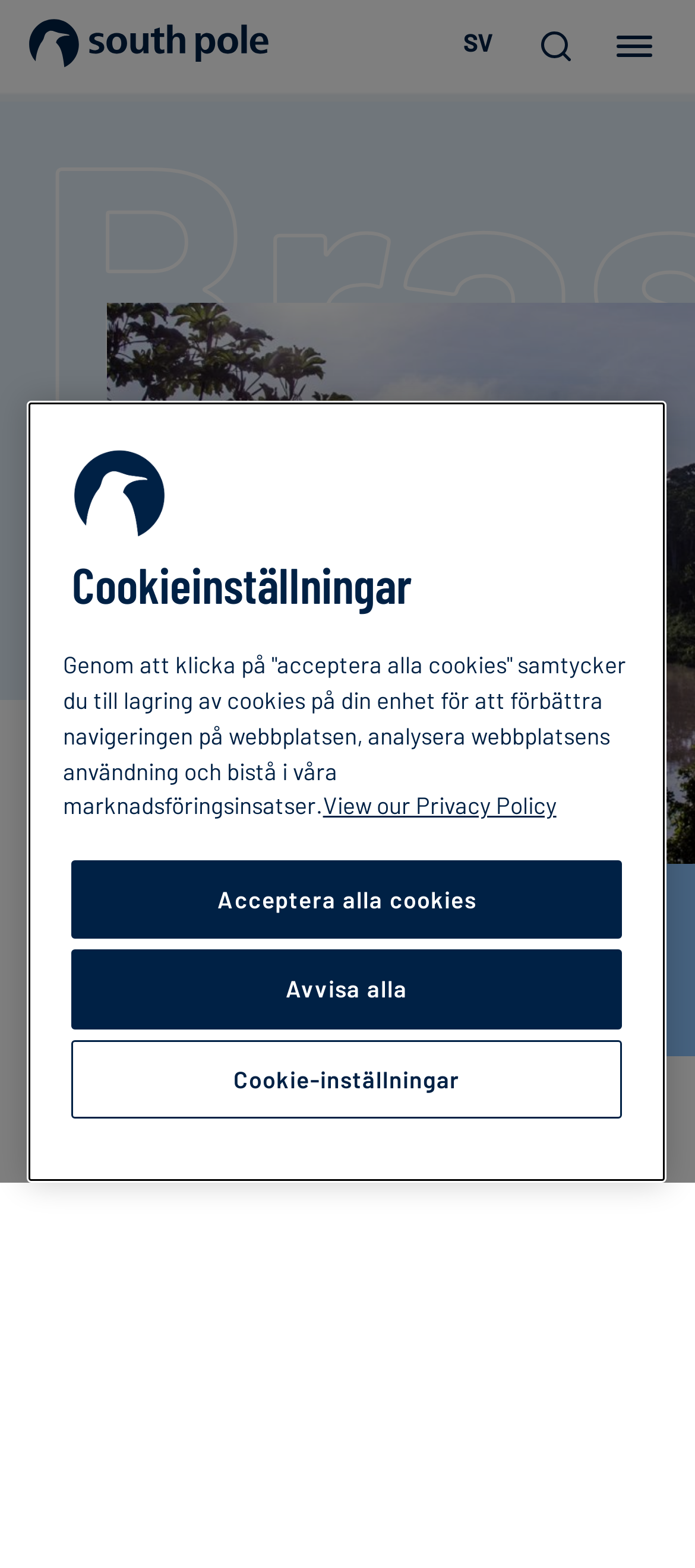Answer the question using only one word or a concise phrase: What is the text on the button at the bottom of the webpage?

Se alla